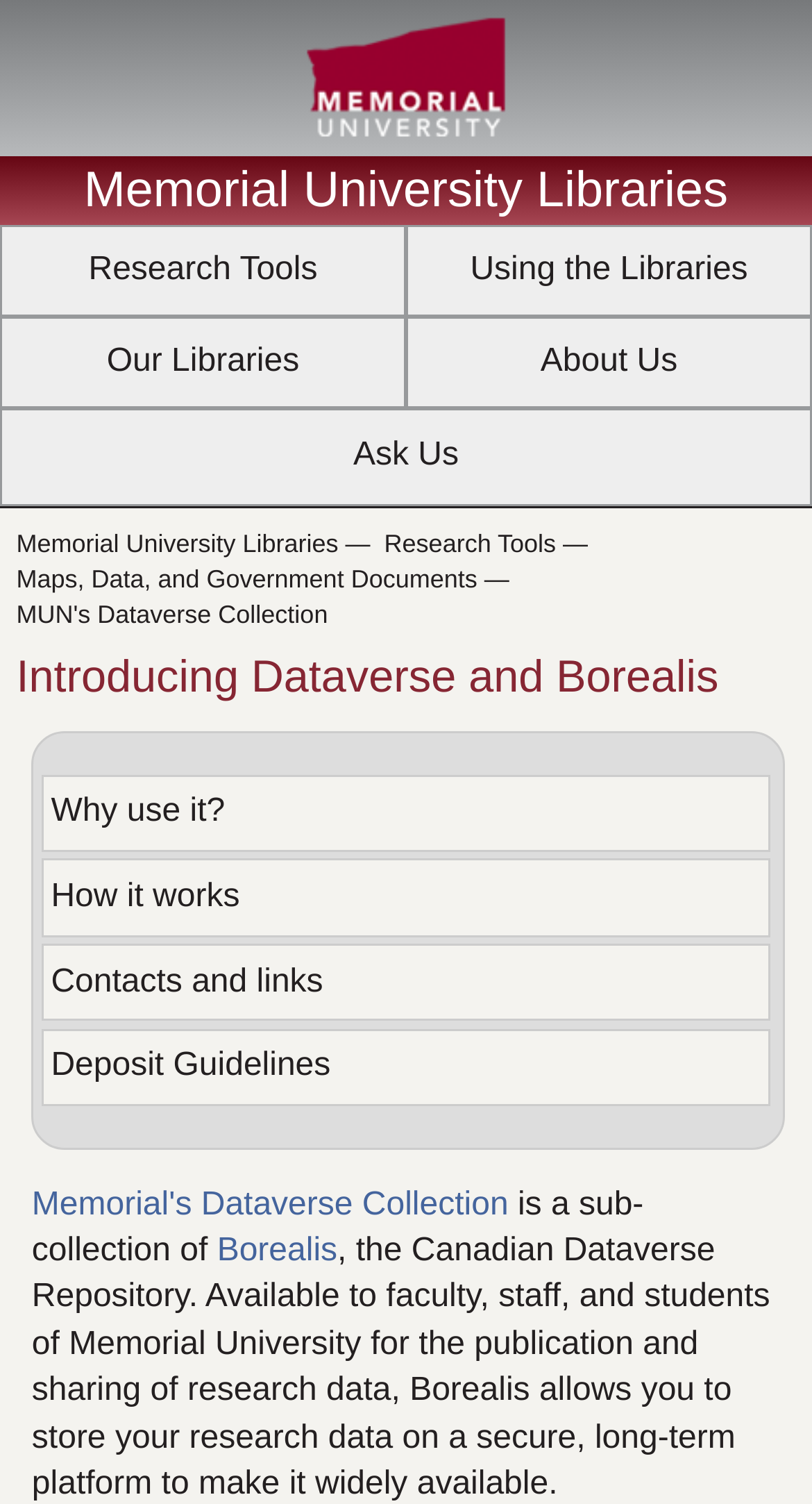Detail the various sections and features present on the webpage.

The webpage is about MUN's Dataverse Collection, a research data repository provided by Memorial University Libraries. At the top, there is a logo of Memorial University, an image with a link to the university's homepage. Next to the logo, there is a heading that reads "Memorial University Libraries". 

Below the logo and the heading, there are four main navigation links: "Research Tools", "Using the Libraries", "Our Libraries", and "About Us", which are evenly spaced across the top of the page. 

Further down, there is a secondary navigation menu with links to "Memorial University Libraries", "Research Tools", "Maps, Data, and Government Documents", and "MUN's Dataverse Collection". 

The main content of the page is divided into two sections. The first section has a heading "Introducing Dataverse and Borealis" and provides links to learn more about the Dataverse collection, including "Why use it?", "How it works", "Contacts and links", and "Deposit Guidelines". 

The second section describes the purpose of Memorial's Dataverse Collection, which is a sub-collection of Borealis, the Canadian Dataverse Repository. This section explains that the collection is available to faculty, staff, and students of Memorial University for publishing and sharing research data, and provides a secure, long-term platform for storing research data.